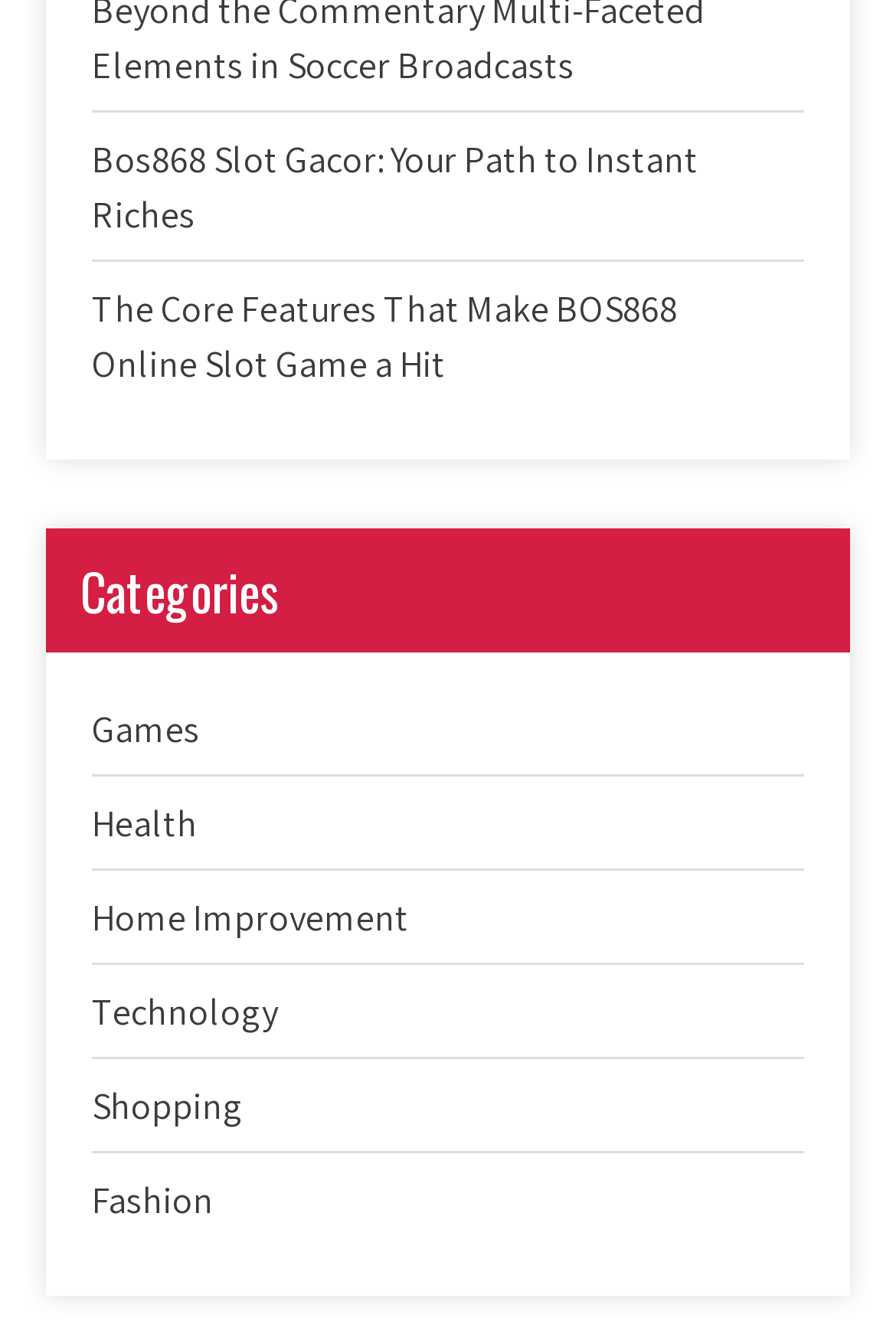Provide the bounding box coordinates of the UI element that matches the description: "Home Improvement".

[0.103, 0.665, 0.456, 0.701]